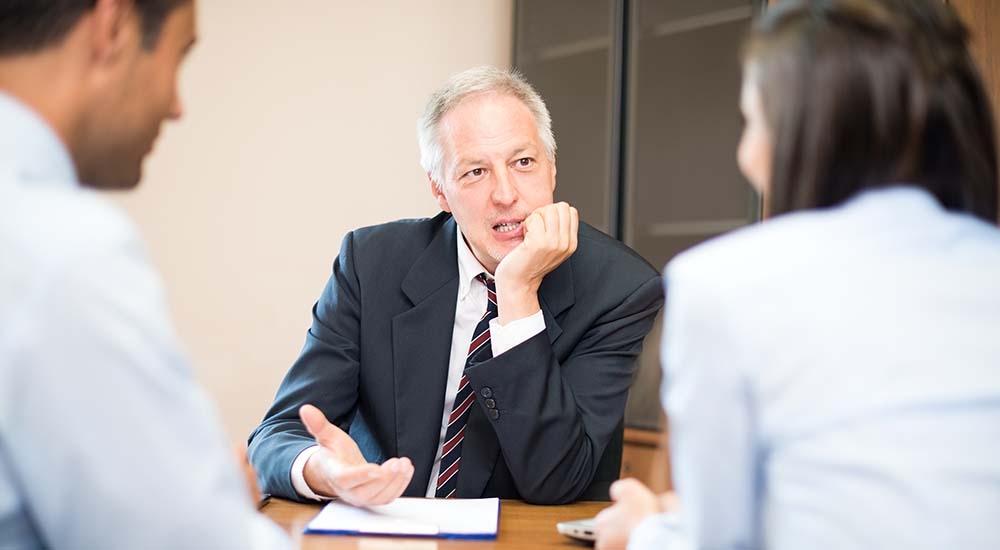Answer the question below using just one word or a short phrase: 
What is on the table?

A notepad or document